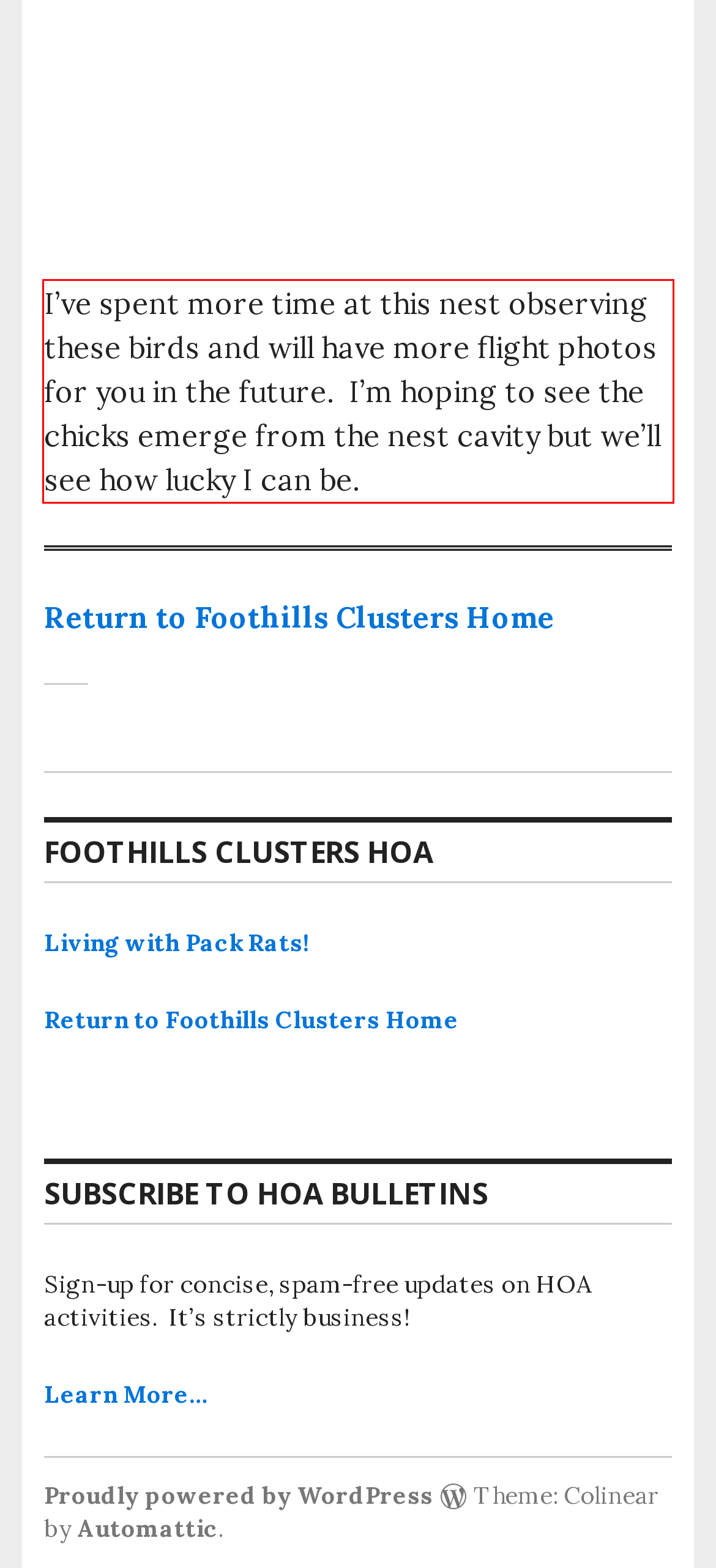You have a screenshot of a webpage with a red bounding box. Identify and extract the text content located inside the red bounding box.

I’ve spent more time at this nest observing these birds and will have more flight photos for you in the future. I’m hoping to see the chicks emerge from the nest cavity but we’ll see how lucky I can be.